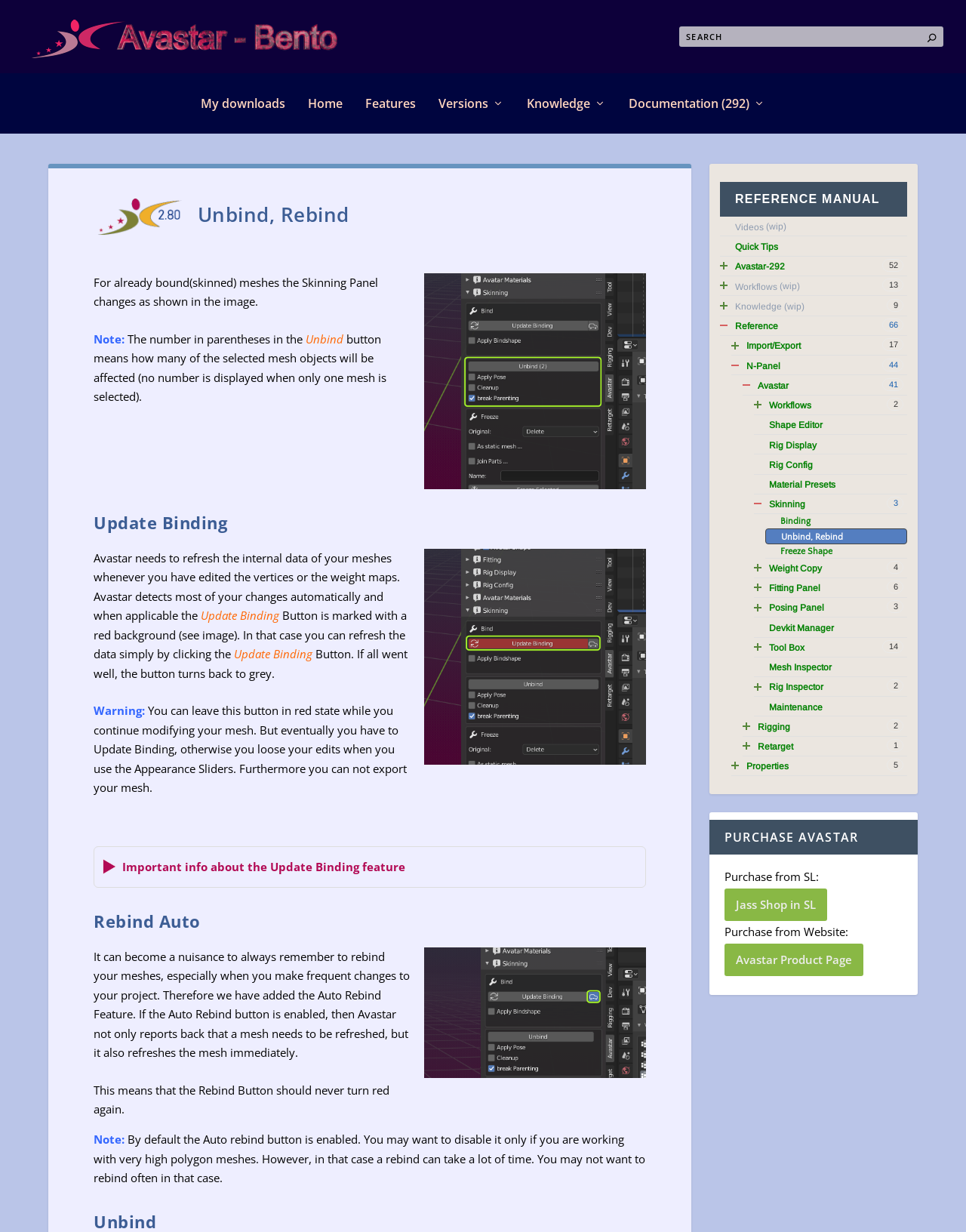Locate the bounding box coordinates of the element's region that should be clicked to carry out the following instruction: "View Update Binding". The coordinates need to be four float numbers between 0 and 1, i.e., [left, top, right, bottom].

[0.097, 0.416, 0.669, 0.439]